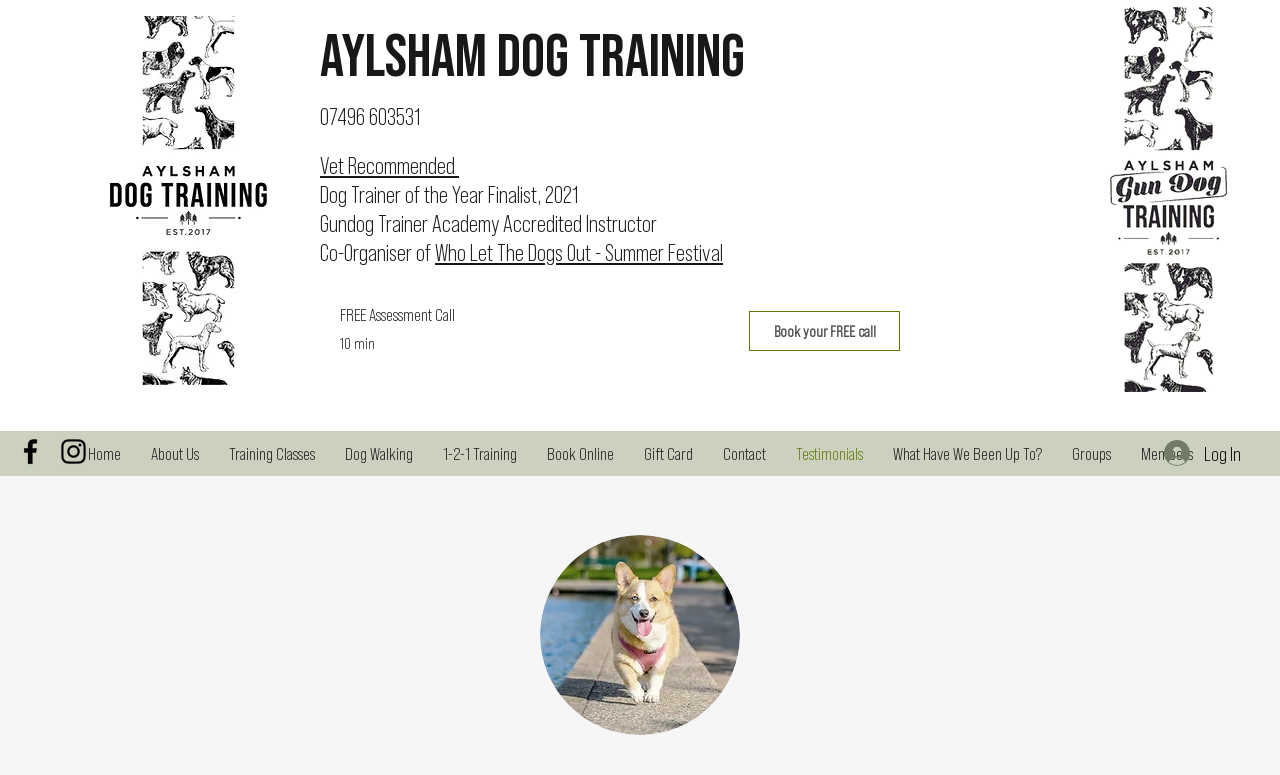What is the profession of the person mentioned on the webpage?
Use the information from the screenshot to give a comprehensive response to the question.

Based on the webpage, I found the text 'Dog Trainer of the Year Finalist, 2021' and 'Gundog Trainer Academy Accredited Instructor', which suggests that the person mentioned on the webpage is a dog trainer.